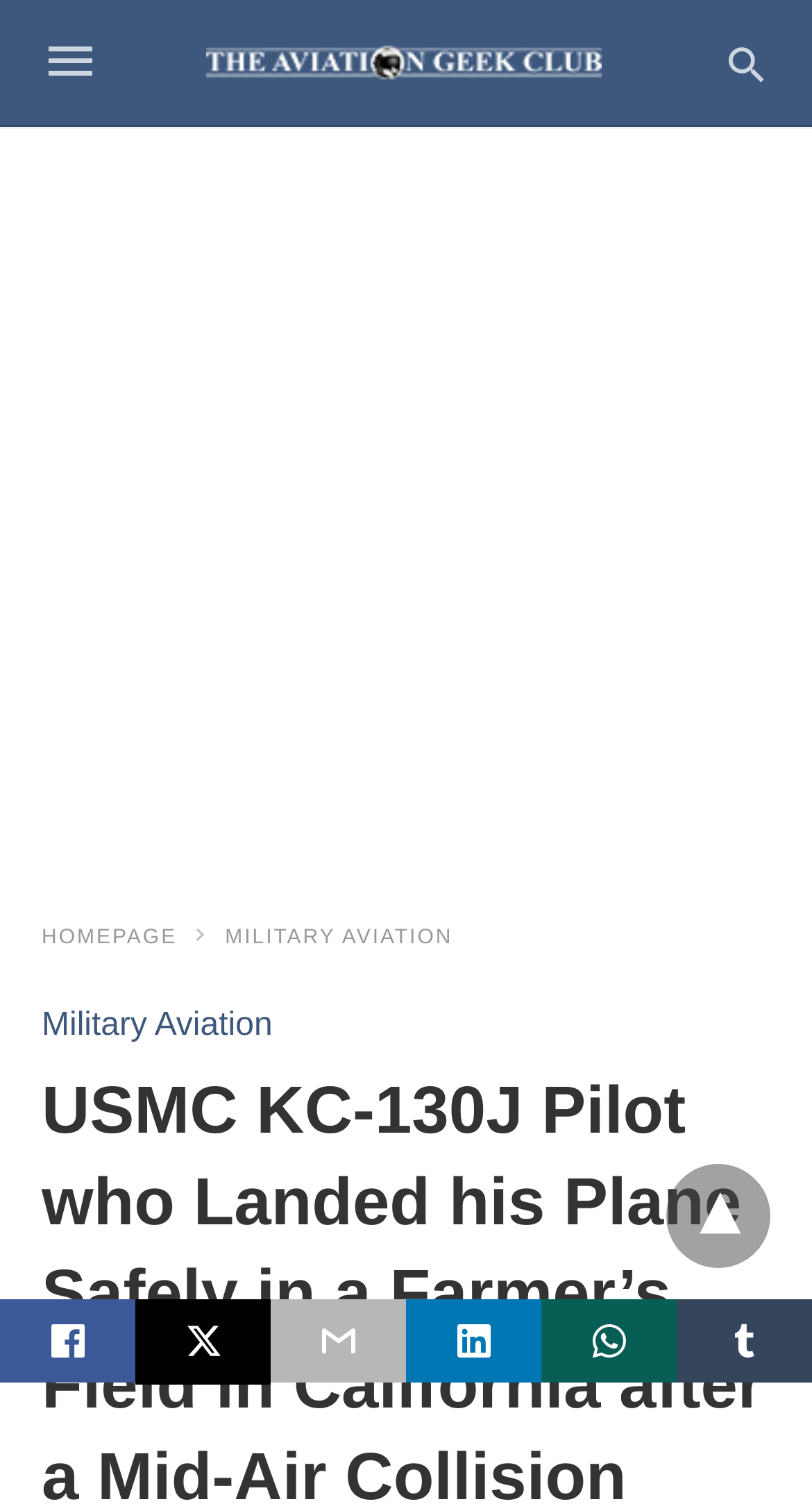Answer the following in one word or a short phrase: 
Is there a search bar on the webpage?

Yes